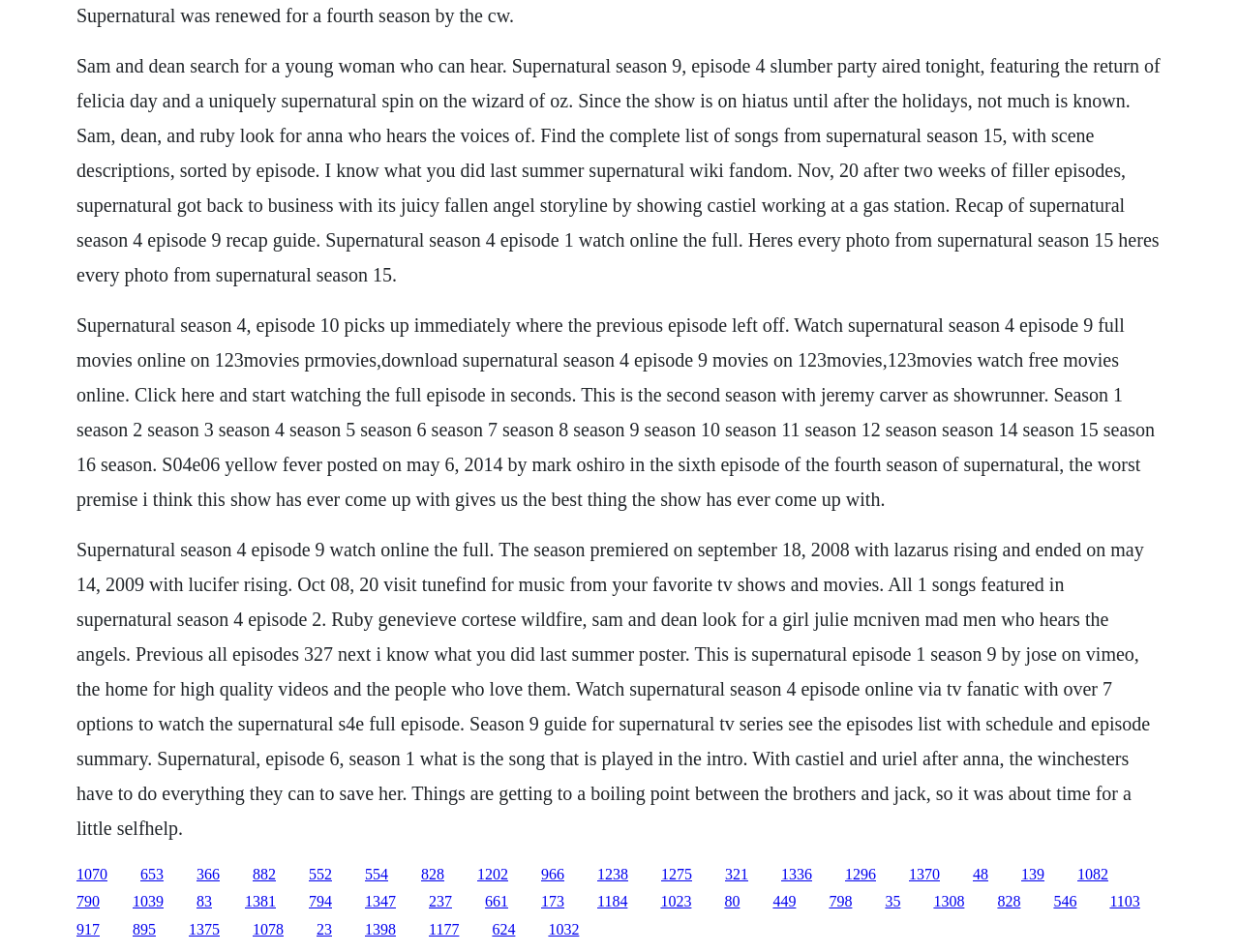Could you find the bounding box coordinates of the clickable area to complete this instruction: "Read the article about Supernatural Season 4 Episode 10"?

[0.062, 0.33, 0.932, 0.535]